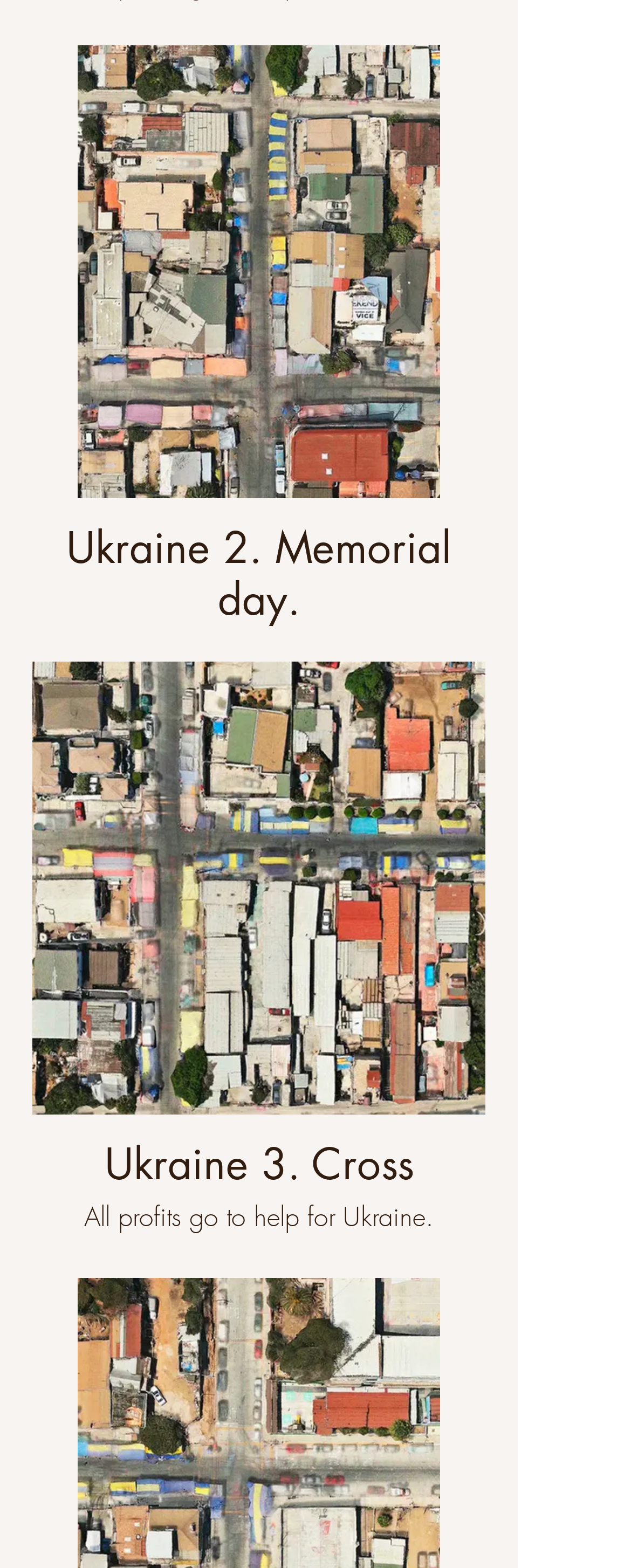What is the signature status of the prints?
Based on the screenshot, answer the question with a single word or phrase.

Signed